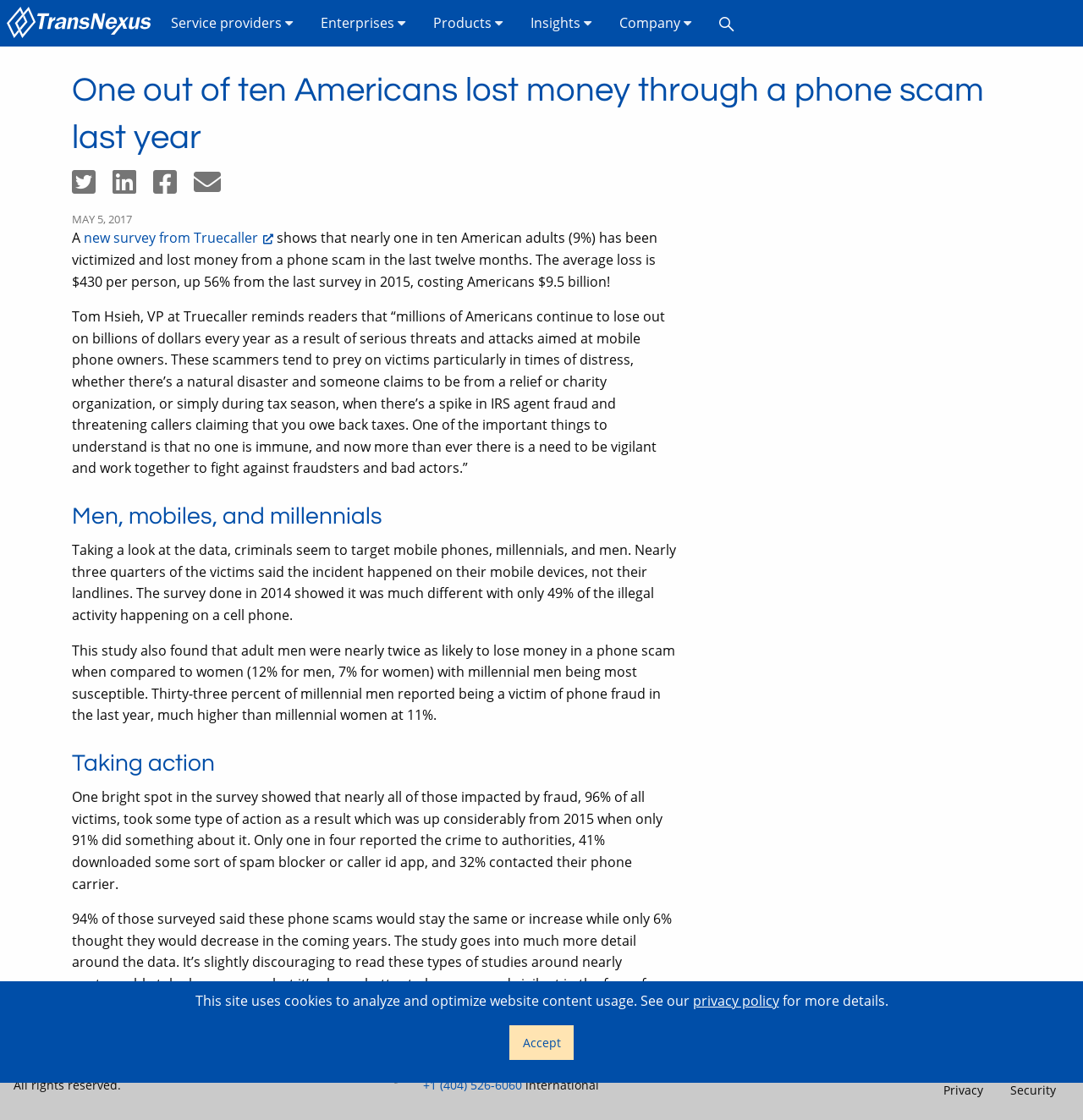Identify the bounding box for the UI element specified in this description: "privacy policy". The coordinates must be four float numbers between 0 and 1, formatted as [left, top, right, bottom].

[0.639, 0.885, 0.719, 0.902]